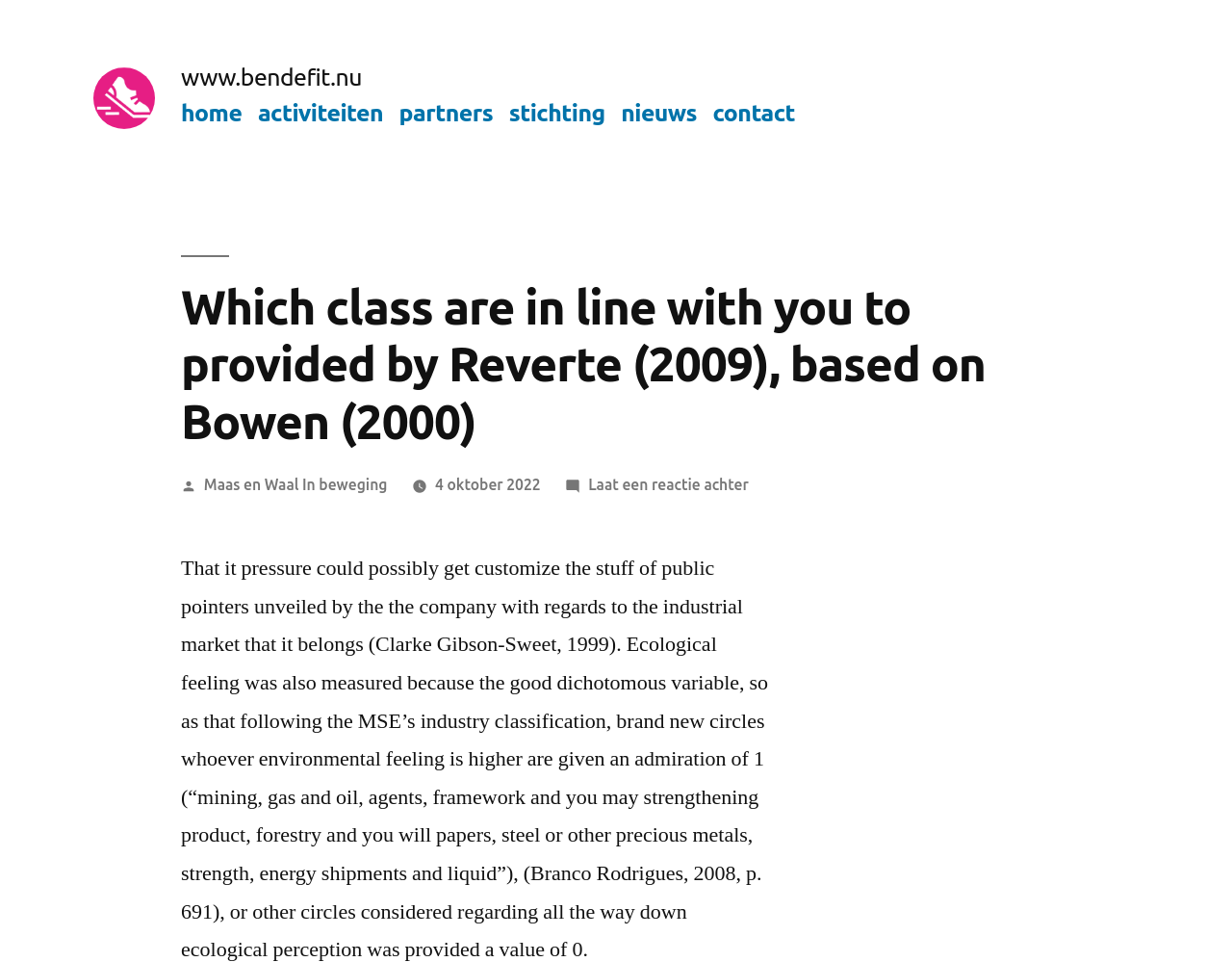Calculate the bounding box coordinates of the UI element given the description: "home".

[0.147, 0.103, 0.196, 0.131]